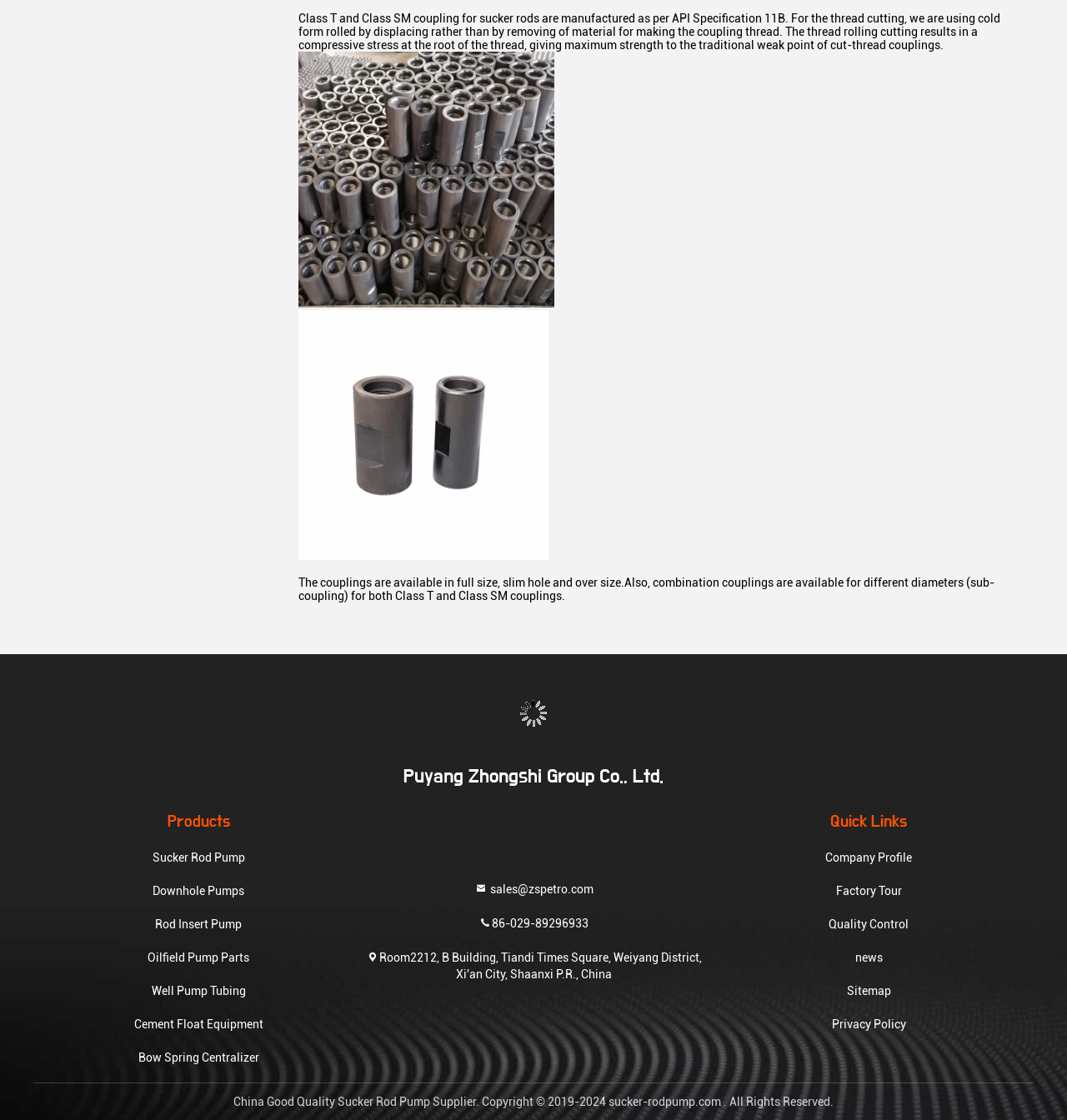With reference to the screenshot, provide a detailed response to the question below:
What type of products are mentioned on the webpage?

I found several links on the webpage mentioning different types of oilfield pump products, such as Sucker Rod Pump, Downhole Pumps, Rod Insert Pump, and Oilfield Pump Parts, which suggests that the webpage is related to oilfield pump products.